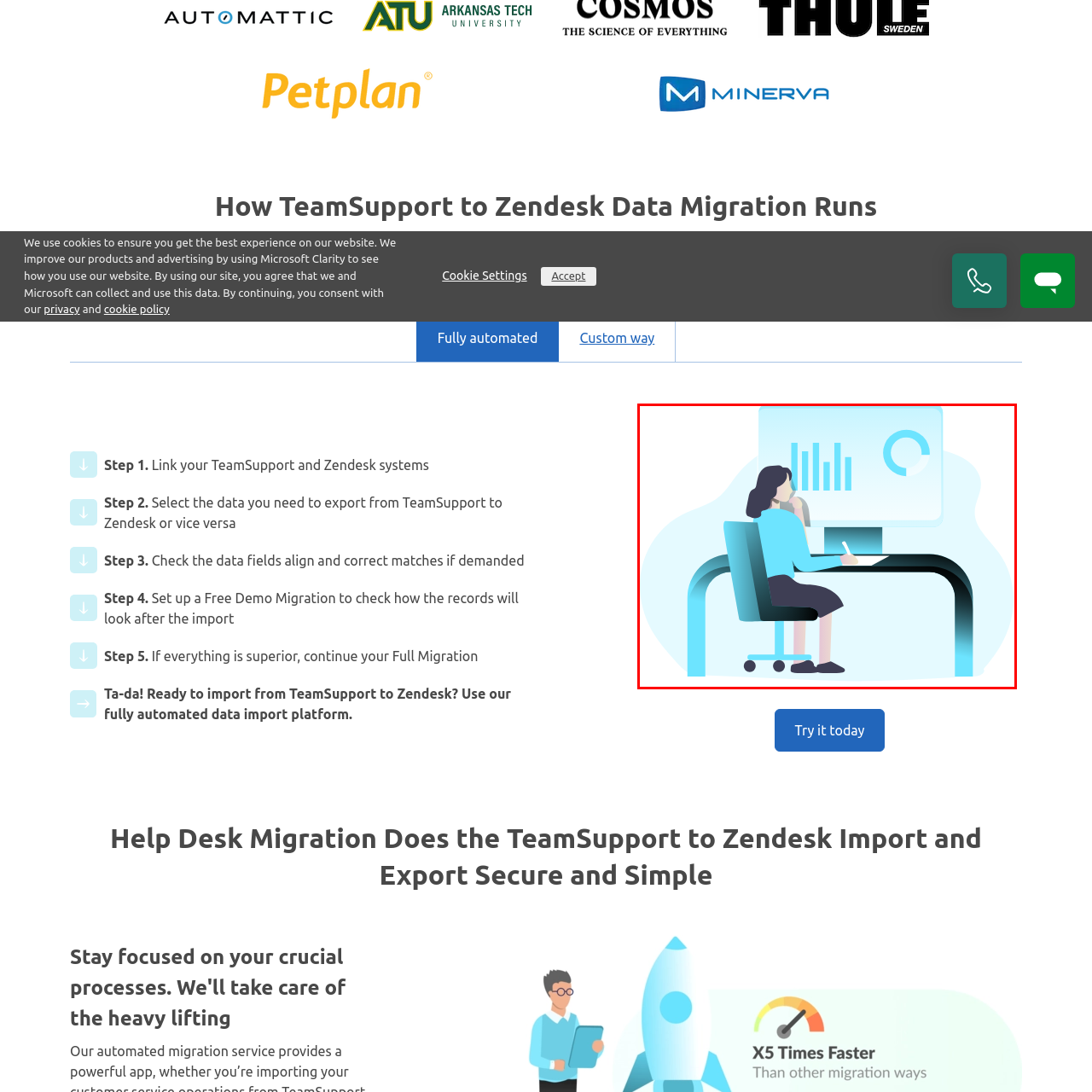Explain in detail what is depicted in the image enclosed by the red boundary.

The image depicts a stylized representation of a person engaged in data analysis or monitoring. Seated at a modern desk, the individual appears to be focused on a computer screen that displays visual data metrics, including bar graphs and a circular chart. The person is dressed in a light blue top, suggesting a professional setting, while taking notes or making observations with a pen and paper. The overall color palette is soft and cool, creating a serene atmosphere conducive to productivity and focus. This imagery encapsulates the essence of utilizing technology for effective data management and decision-making processes.